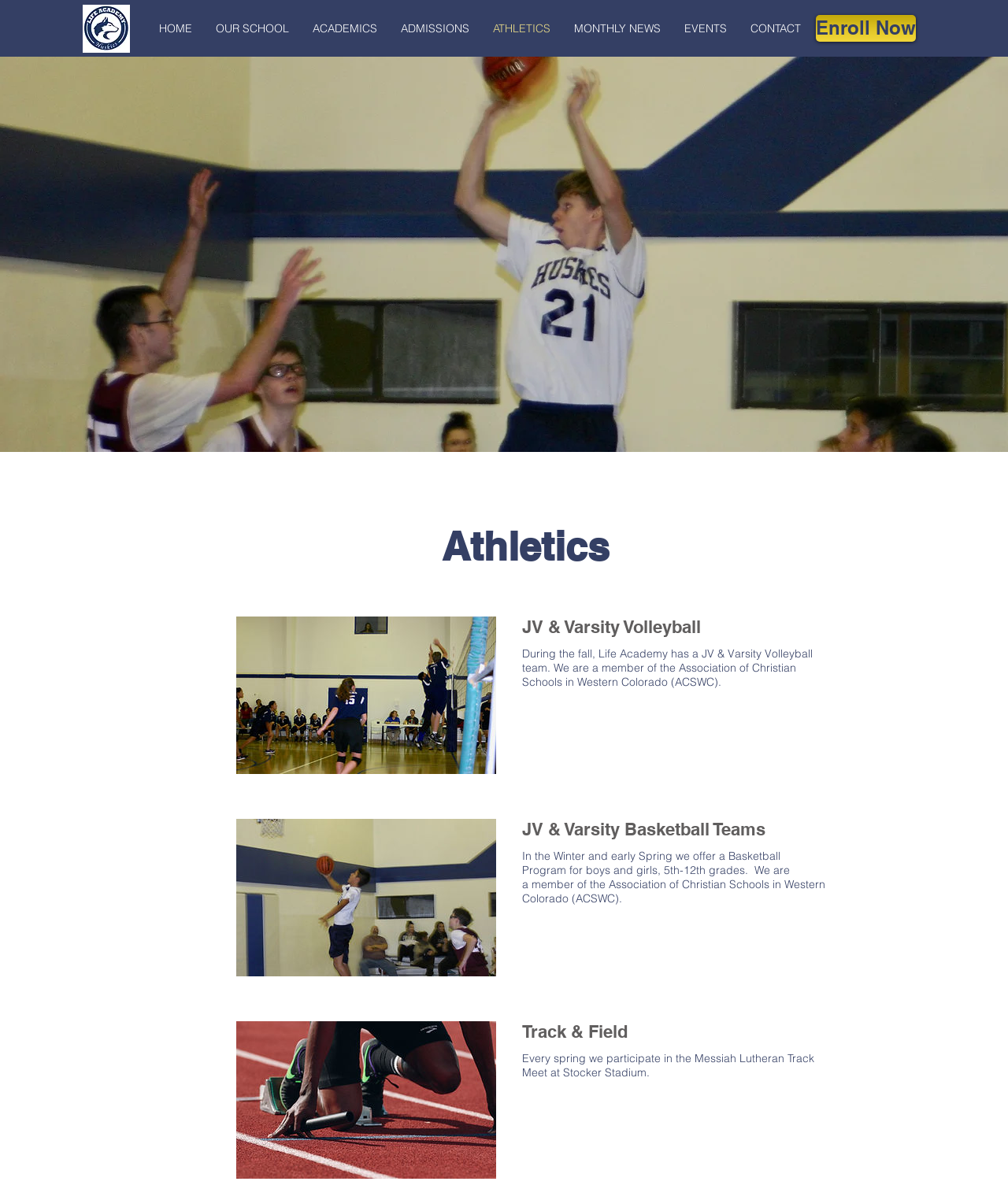Please identify the bounding box coordinates of the area that needs to be clicked to fulfill the following instruction: "Click the Enroll Now link."

[0.809, 0.013, 0.909, 0.035]